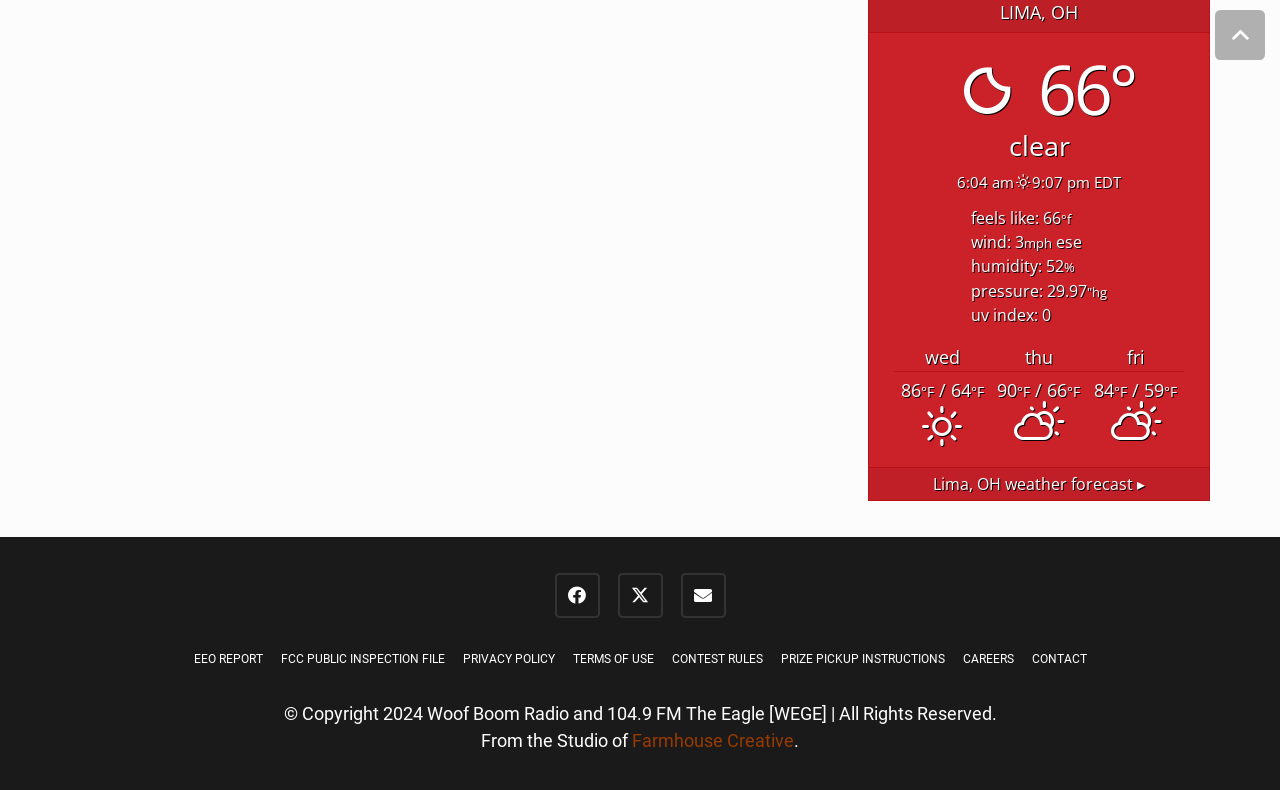Find the bounding box coordinates of the area to click in order to follow the instruction: "go back to top".

[0.949, 0.013, 0.988, 0.076]